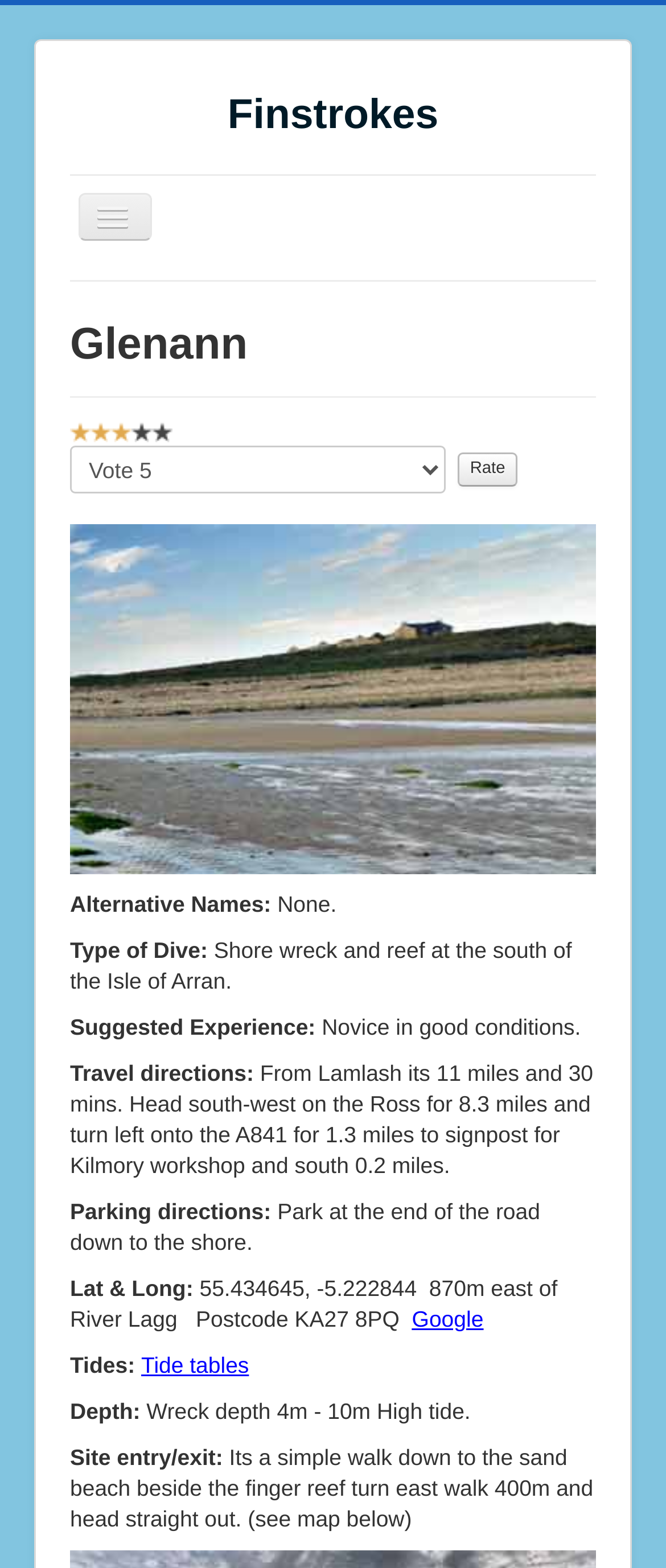Based on the element description, predict the bounding box coordinates (top-left x, top-left y, bottom-right x, bottom-right y) for the UI element in the screenshot: Search

[0.105, 0.397, 0.895, 0.432]